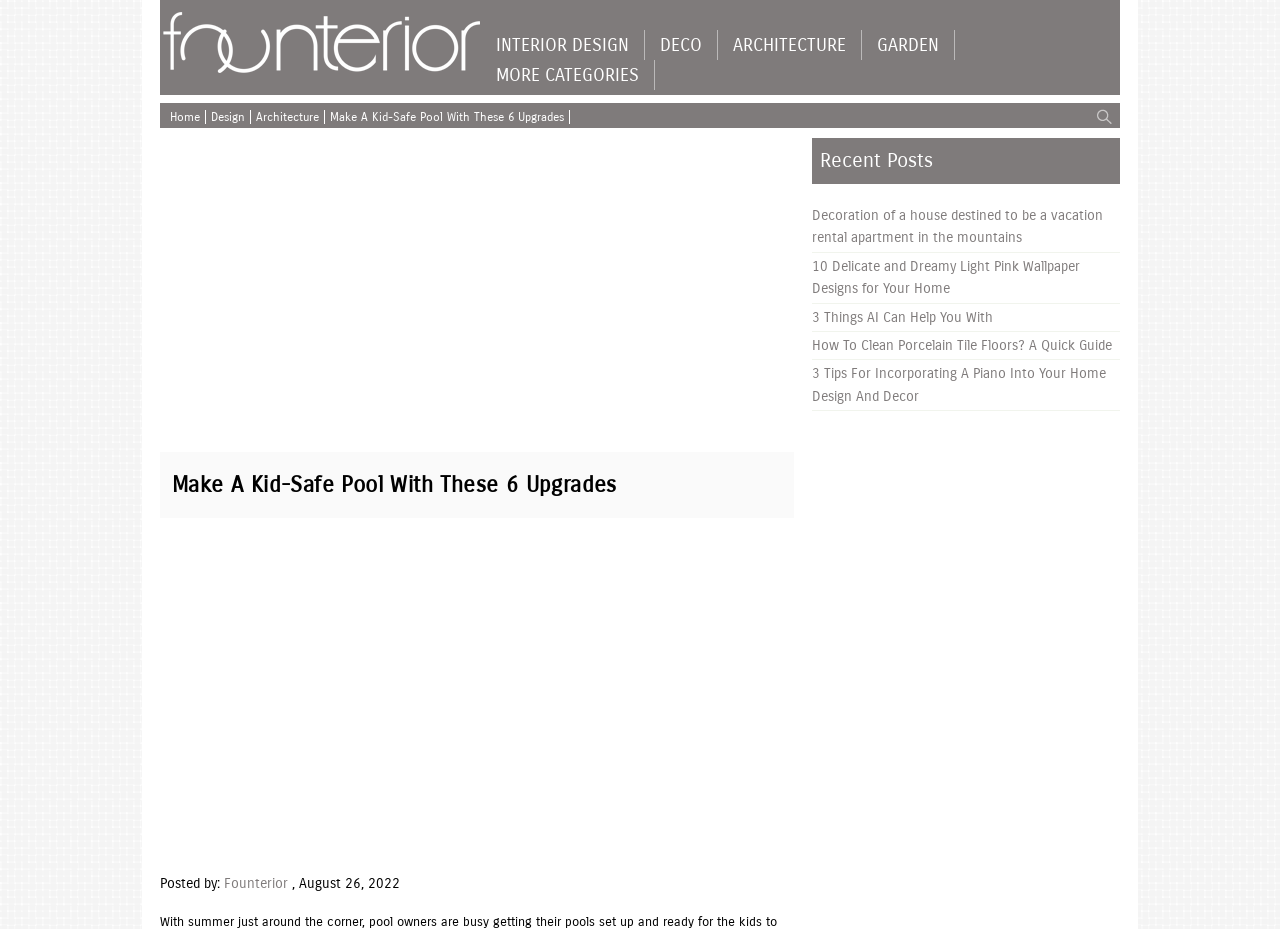What is the category of the link 'INTERIOR DESIGN'?
Please use the image to provide a one-word or short phrase answer.

Design